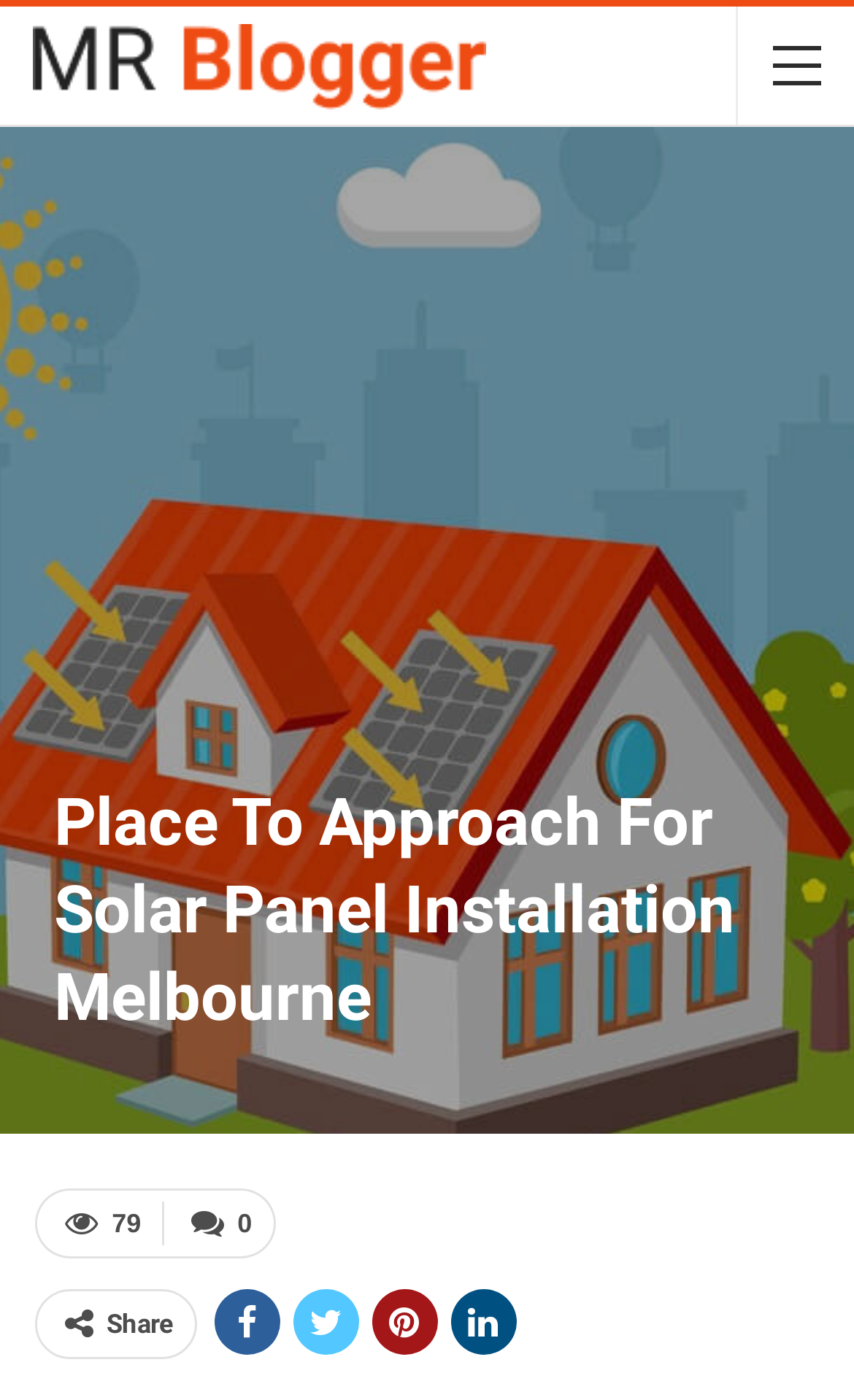Please determine the main heading text of this webpage.

Place To Approach For Solar Panel Installation Melbourne